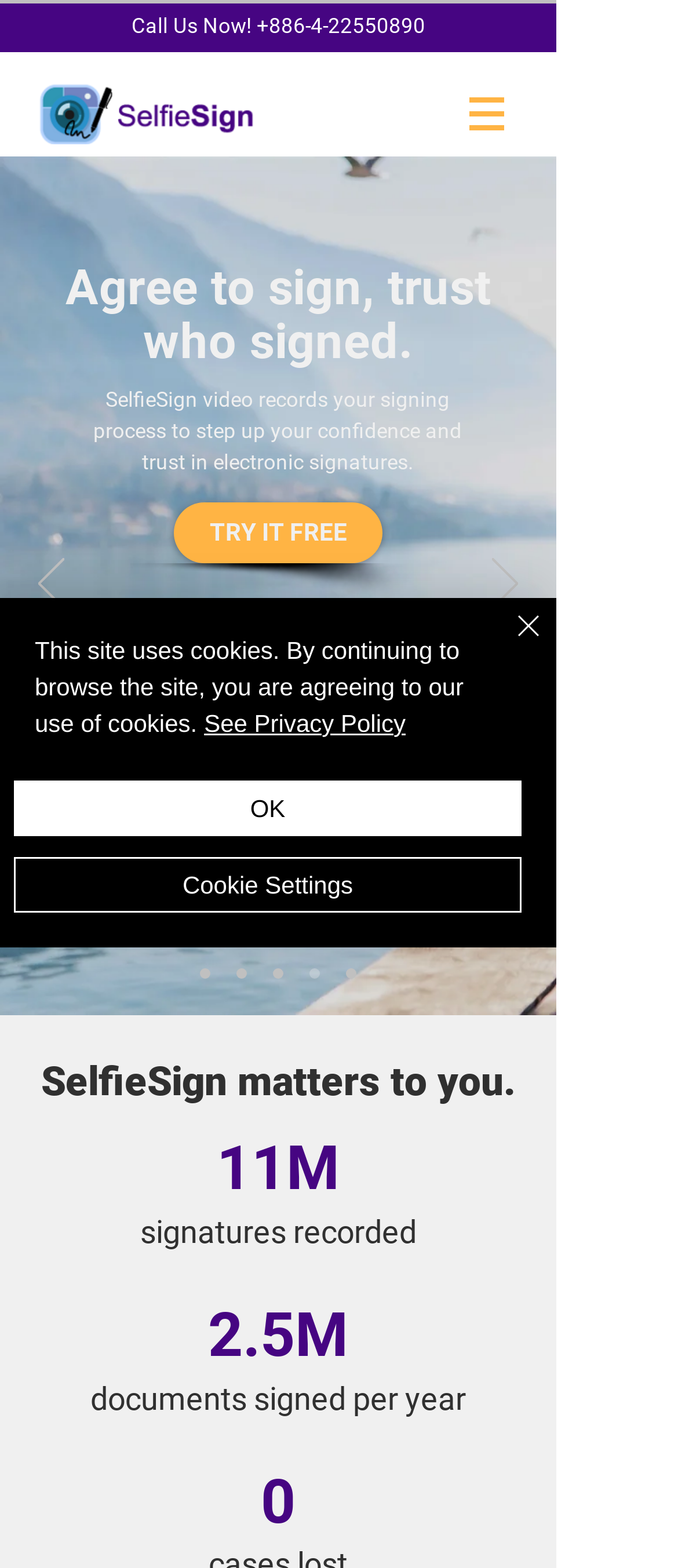Please specify the coordinates of the bounding box for the element that should be clicked to carry out this instruction: "Call us now!". The coordinates must be four float numbers between 0 and 1, formatted as [left, top, right, bottom].

[0.194, 0.009, 0.378, 0.024]